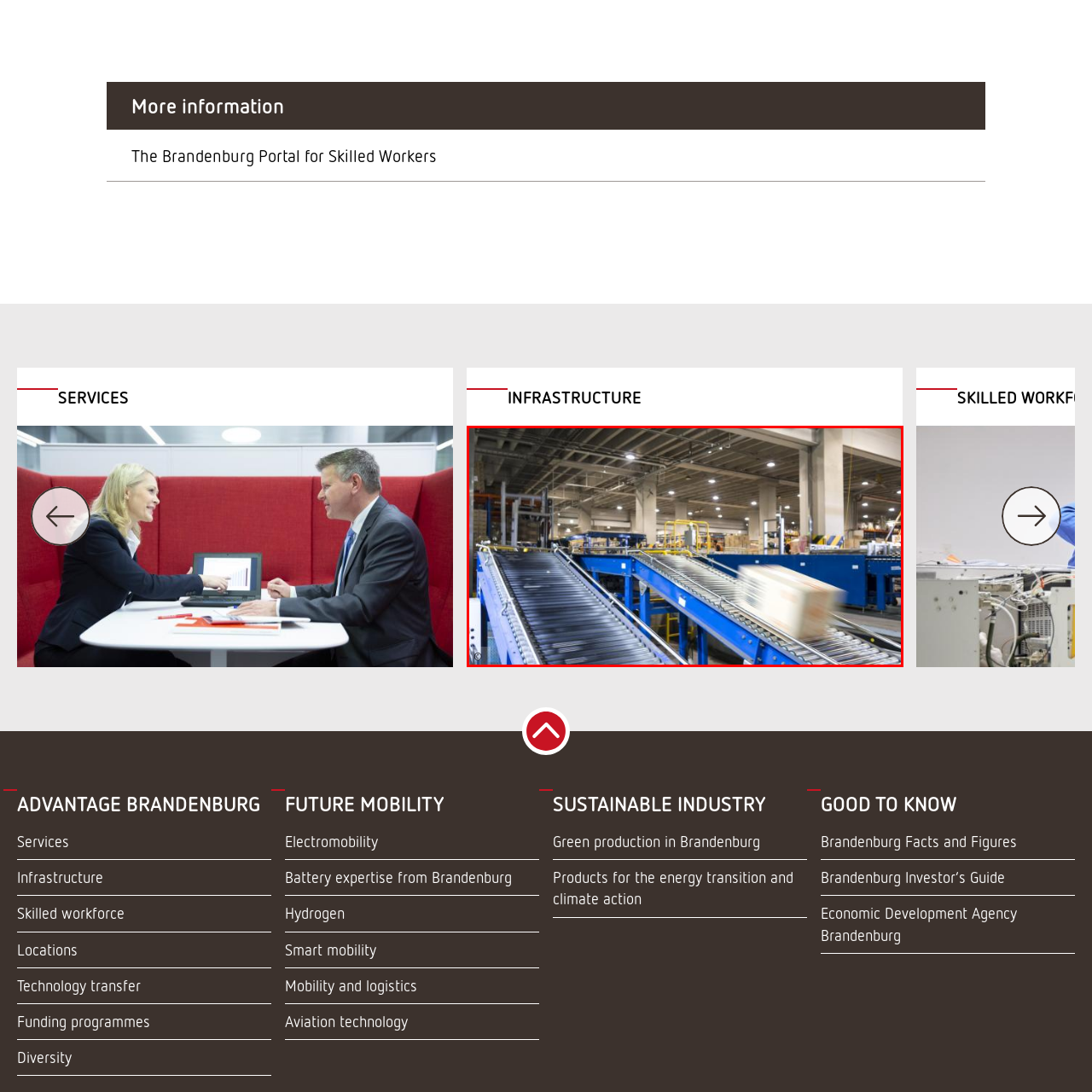What is visible in the background?
Focus on the image section enclosed by the red bounding box and answer the question thoroughly.

The caption states that in the background, shelves filled with various goods are visible, providing context to the industrial space and the logistics facility's operations.